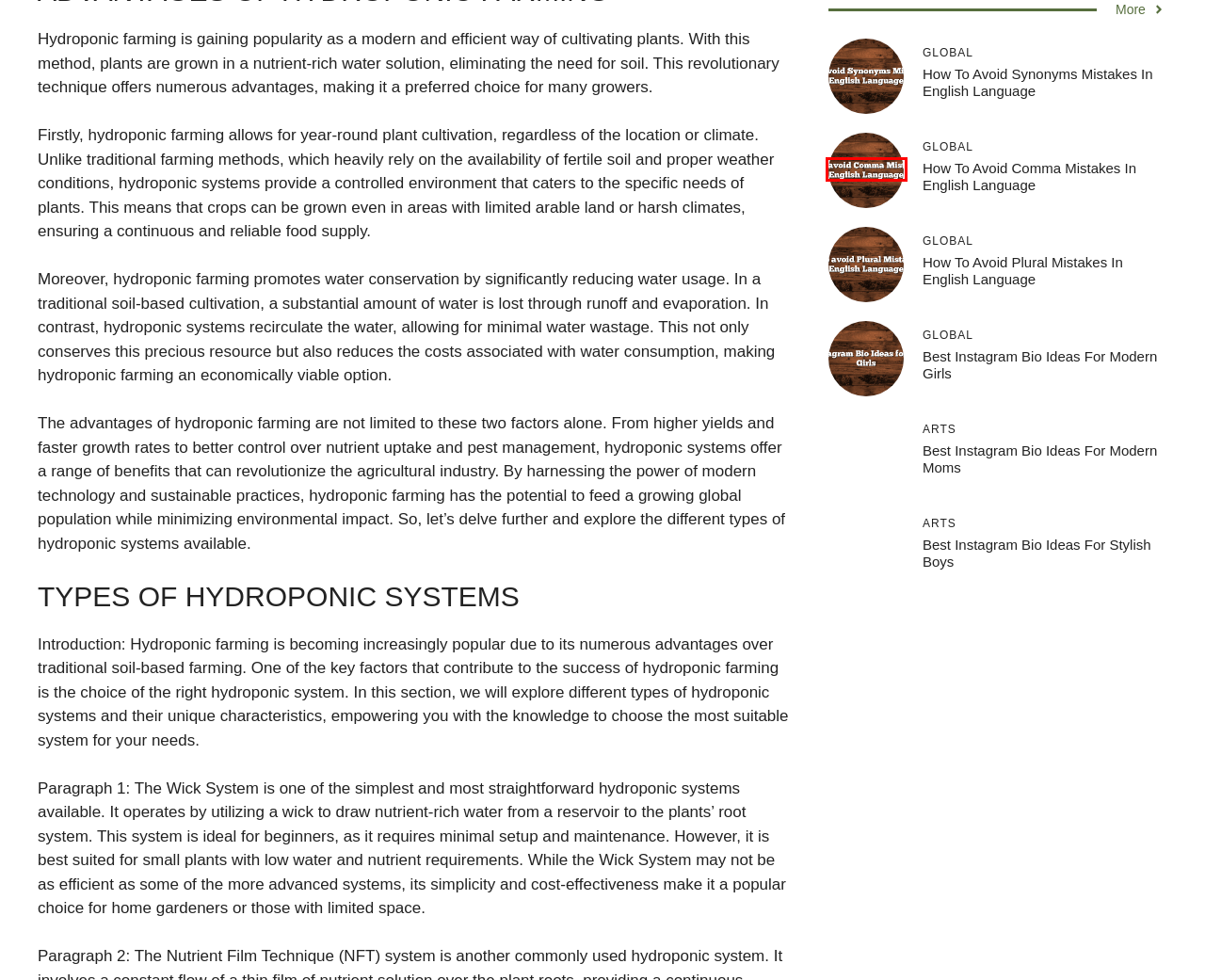Observe the webpage screenshot and focus on the red bounding box surrounding a UI element. Choose the most appropriate webpage description that corresponds to the new webpage after clicking the element in the bounding box. Here are the candidates:
A. Best Instagram Bio Ideas for Modern Girls - Inter Culturalu
B. Travel Archives - Inter Culturalu
C. How to avoid Plural Mistakes in English Language - Inter Culturalu
D. How to avoid Comma Mistakes in English Language - Inter Culturalu
E. How to avoid Synonyms Mistakes in English Language - Inter Culturalu
F. Best Instagram Bio Ideas for Stylish Boys - Inter Culturalu
G. How to build a hydroponic garden YouTube? - Inter Culturalu
H. Best Instagram Bio Ideas for Modern Moms - Inter Culturalu

D